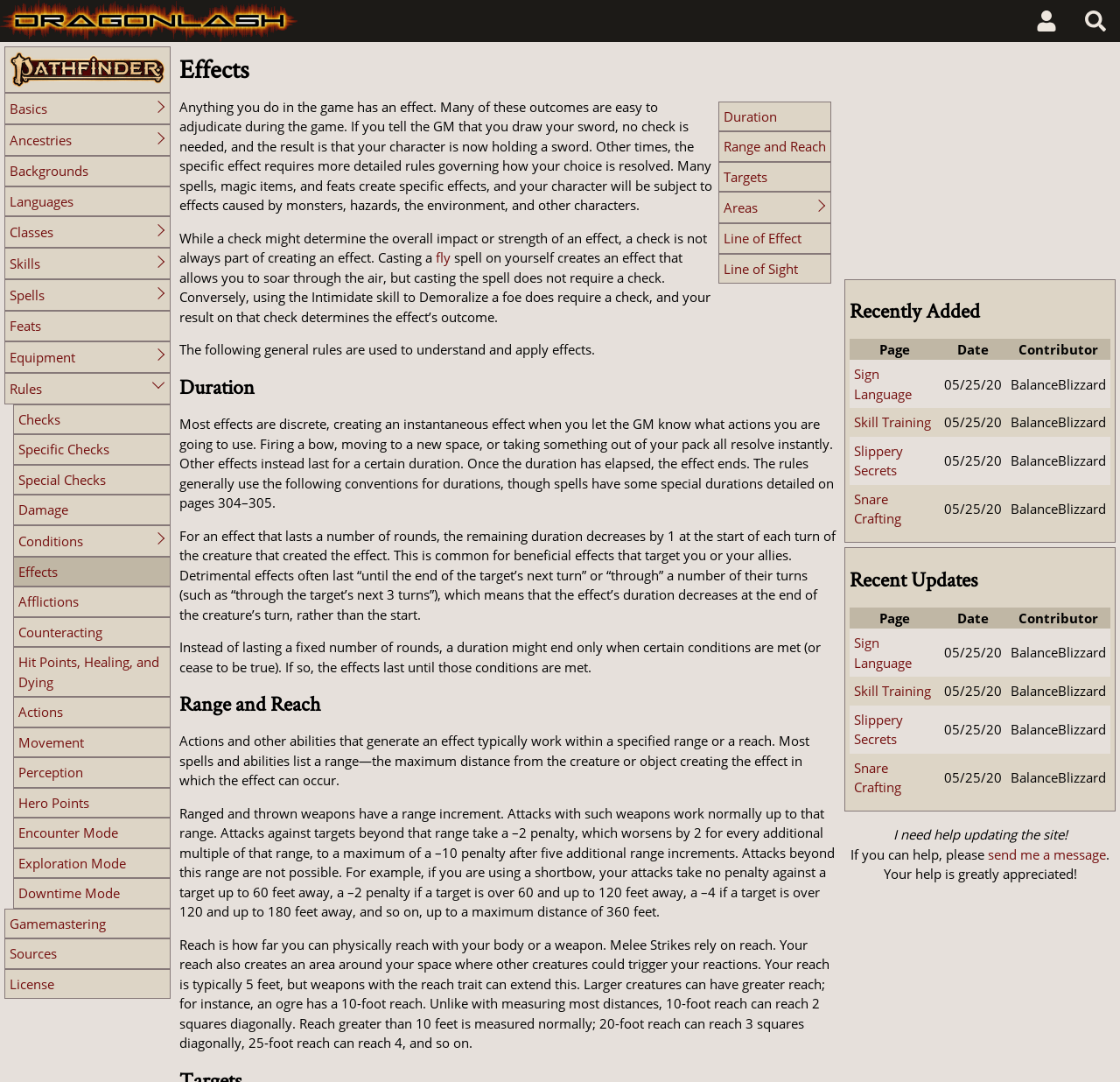Please specify the bounding box coordinates of the clickable section necessary to execute the following command: "Click on the 'Basics' link".

[0.009, 0.092, 0.042, 0.108]